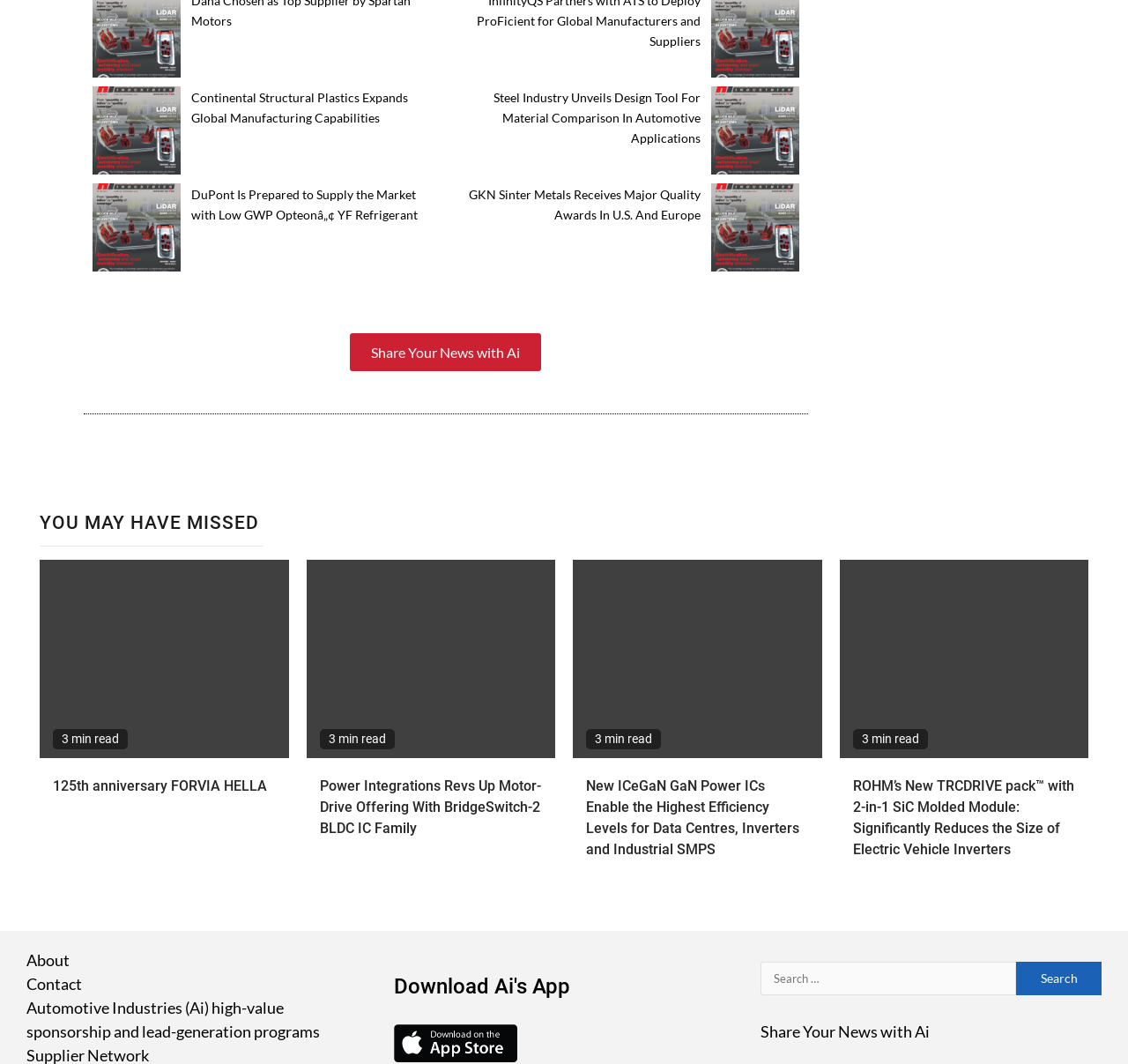Determine the bounding box coordinates for the clickable element to execute this instruction: "Download Ai's app". Provide the coordinates as four float numbers between 0 and 1, i.e., [left, top, right, bottom].

[0.349, 0.916, 0.651, 0.938]